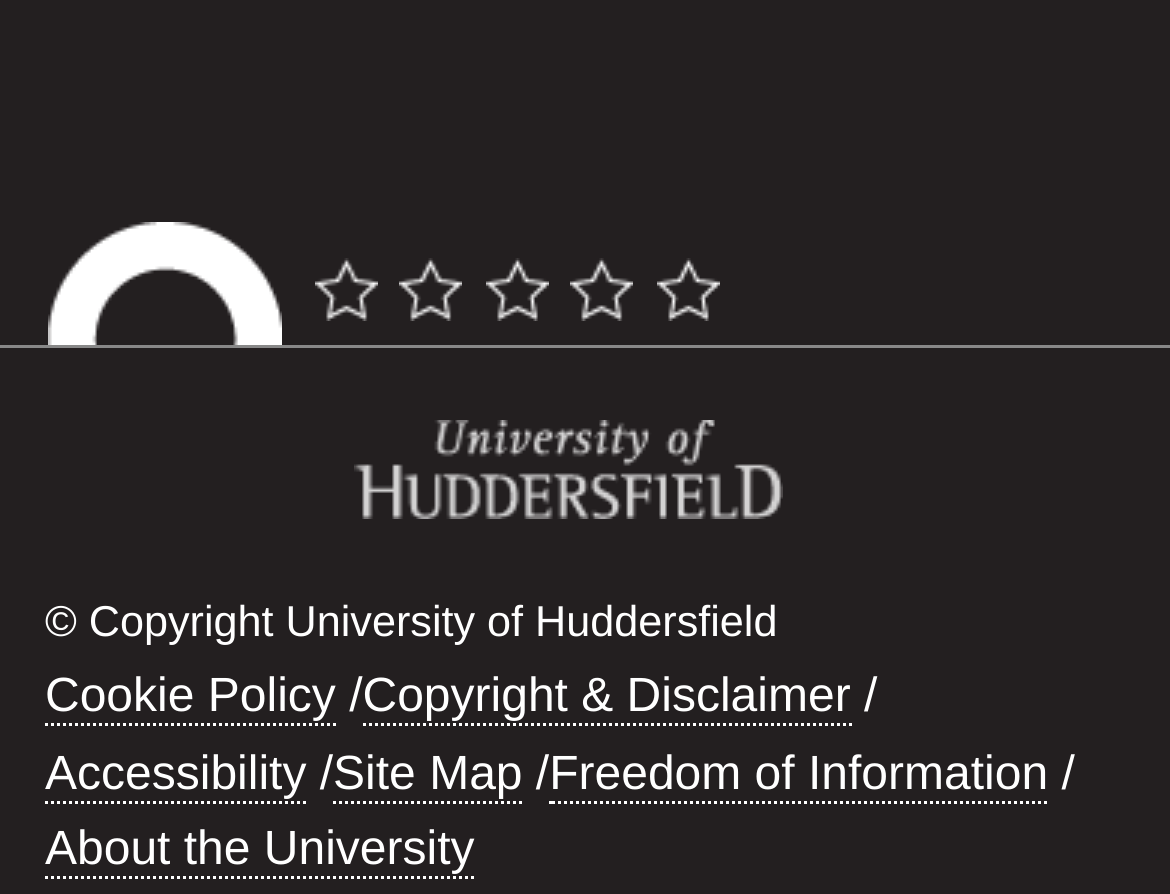Please specify the bounding box coordinates of the clickable region necessary for completing the following instruction: "rate with 1 star". The coordinates must consist of four float numbers between 0 and 1, i.e., [left, top, right, bottom].

[0.269, 0.289, 0.341, 0.359]